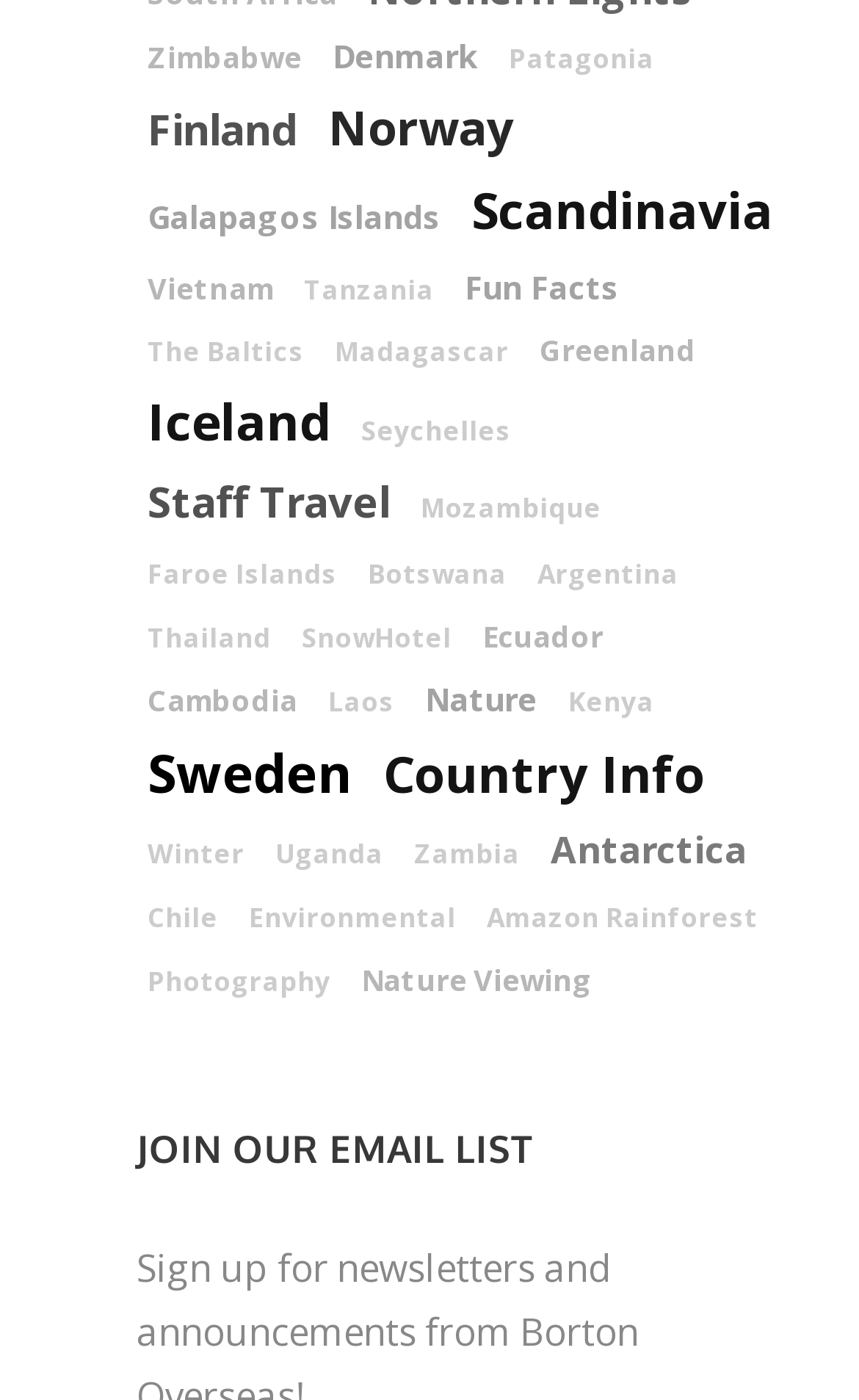Find the bounding box coordinates for the area that must be clicked to perform this action: "Learn about Scandinavia".

[0.549, 0.126, 0.9, 0.174]